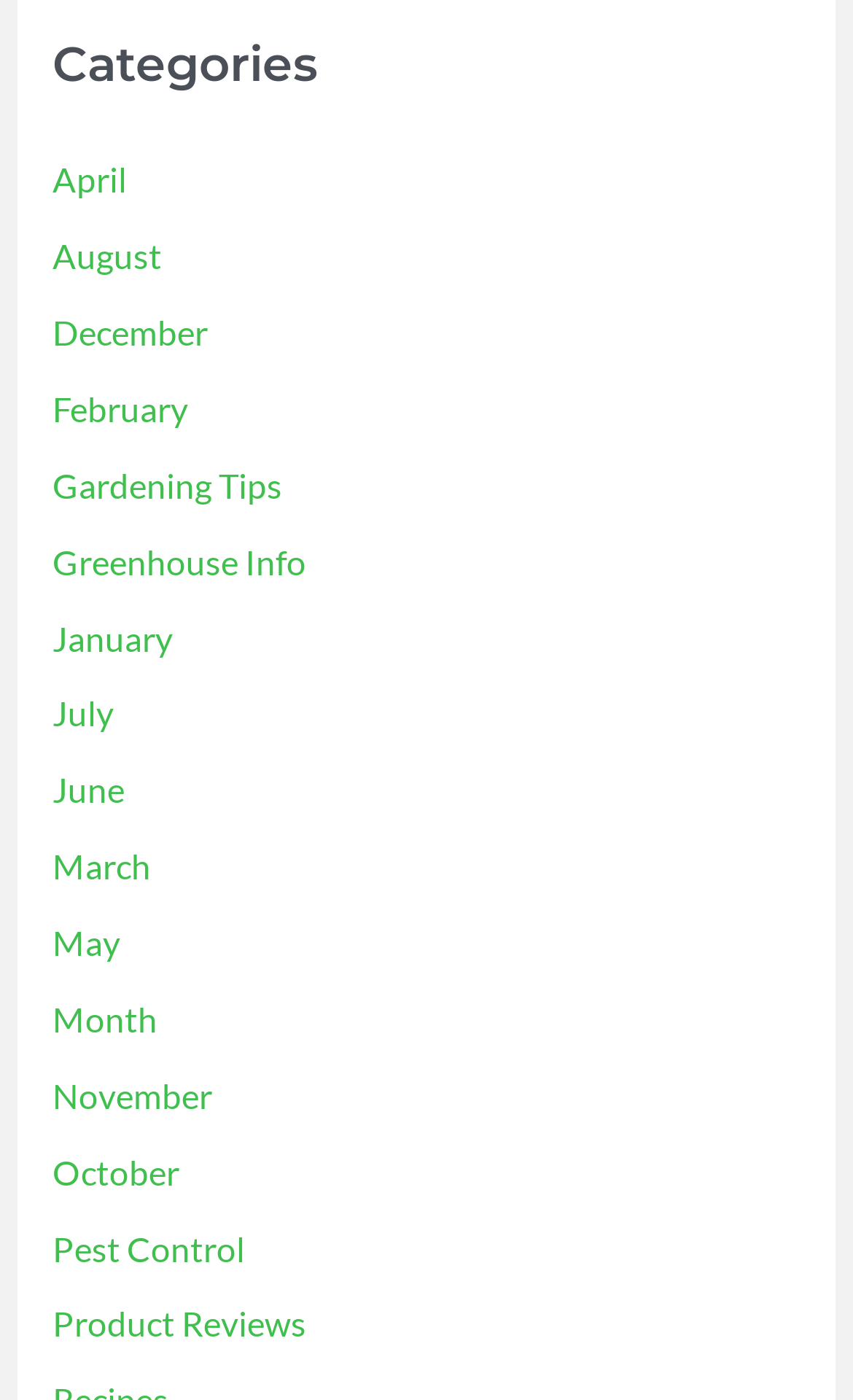Is there a category for 'Pest Control'?
Please respond to the question with a detailed and informative answer.

I searched through the links under the 'Categories' heading and found a link labeled 'Pest Control', which suggests that this website has a category dedicated to pest control information.